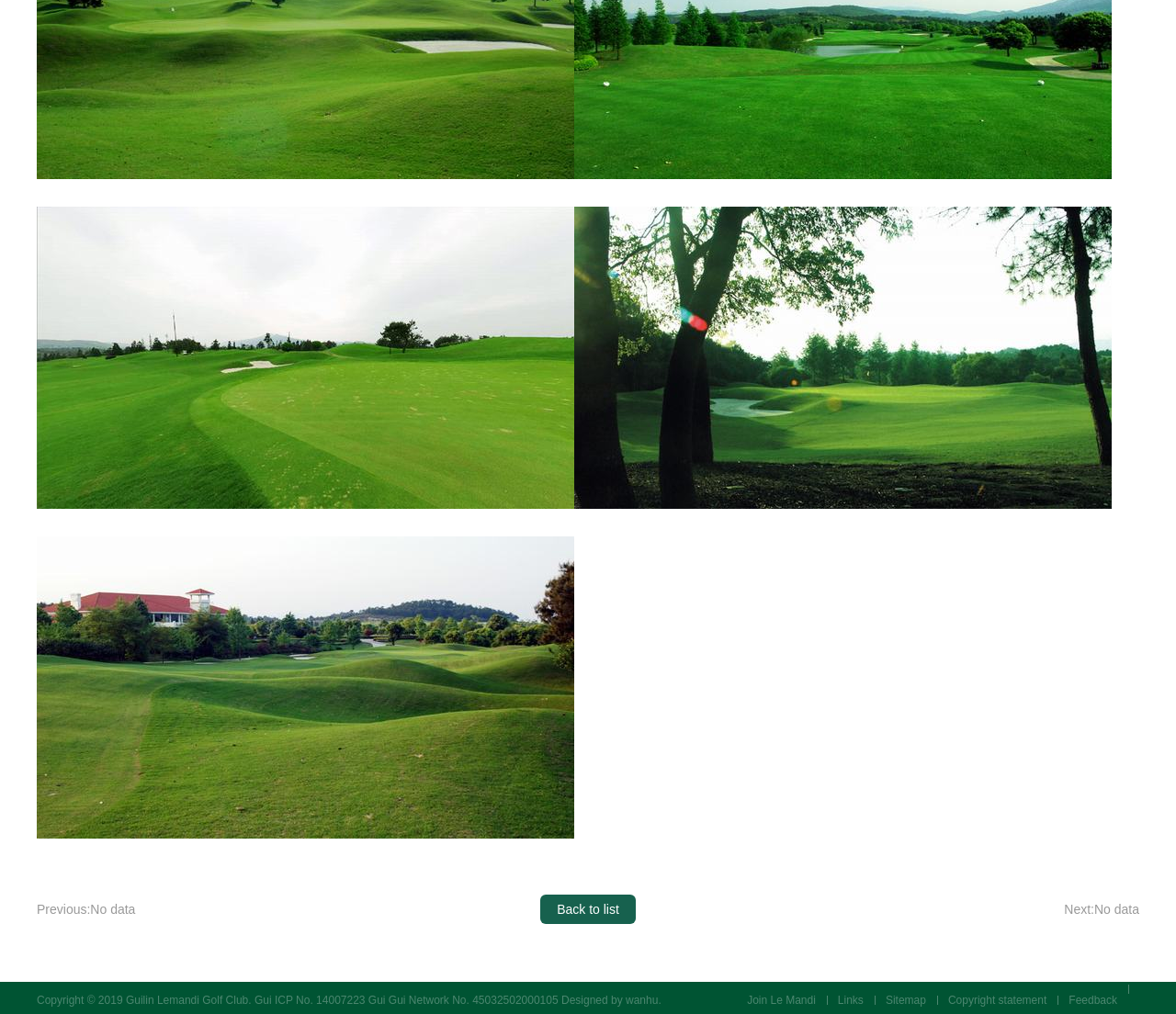Specify the bounding box coordinates for the region that must be clicked to perform the given instruction: "Go to table of contents".

None